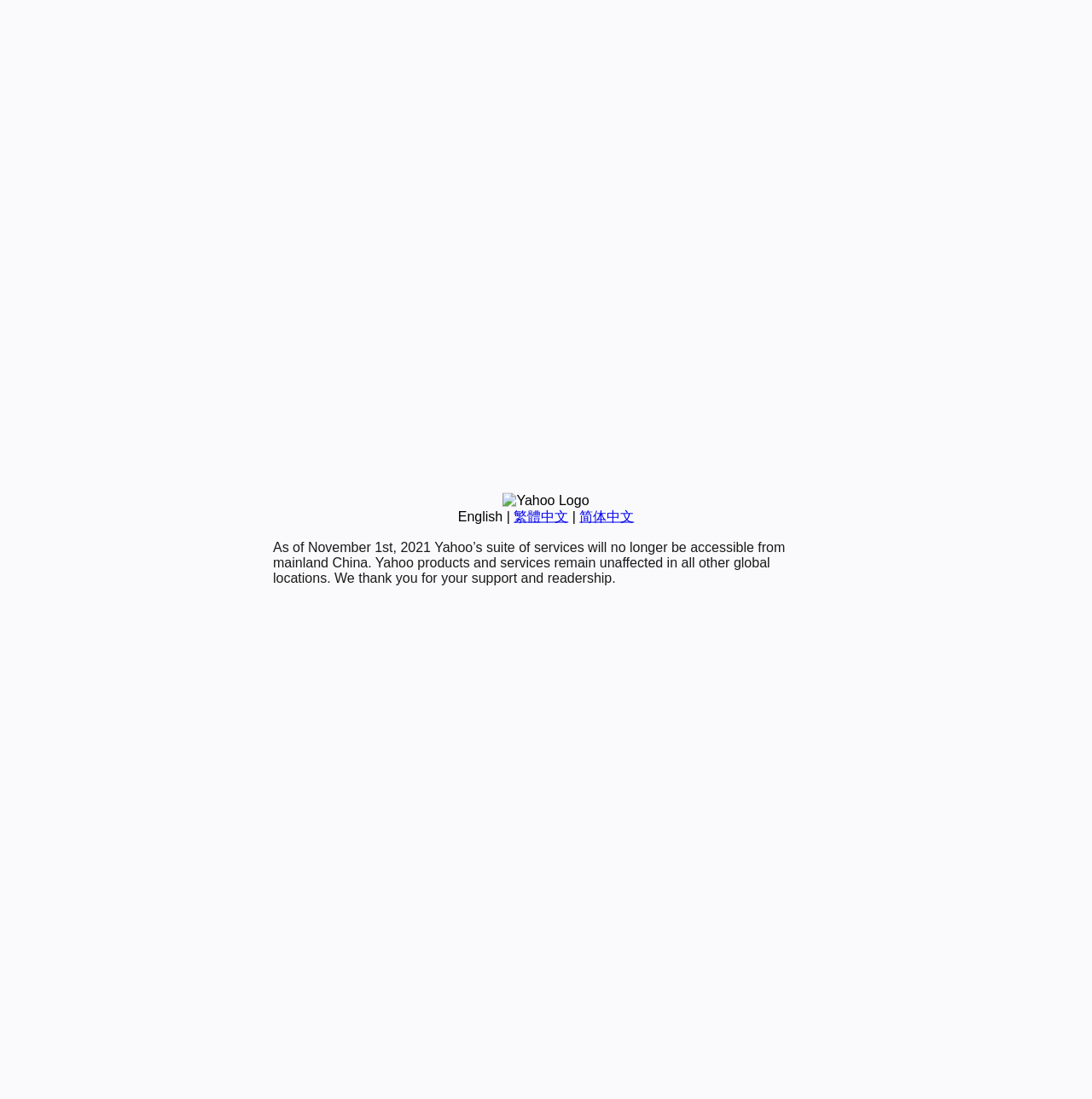Identify the bounding box coordinates for the UI element described as: "繁體中文". The coordinates should be provided as four floats between 0 and 1: [left, top, right, bottom].

[0.47, 0.463, 0.52, 0.476]